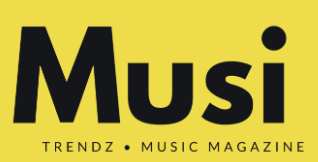What type of music does Roof The Truth make?
Based on the screenshot, give a detailed explanation to answer the question.

Roof The Truth makes Latin music because the caption mentions that he is a 'San Francisco-based Latin rapper', which indicates that his music genre is Latin.